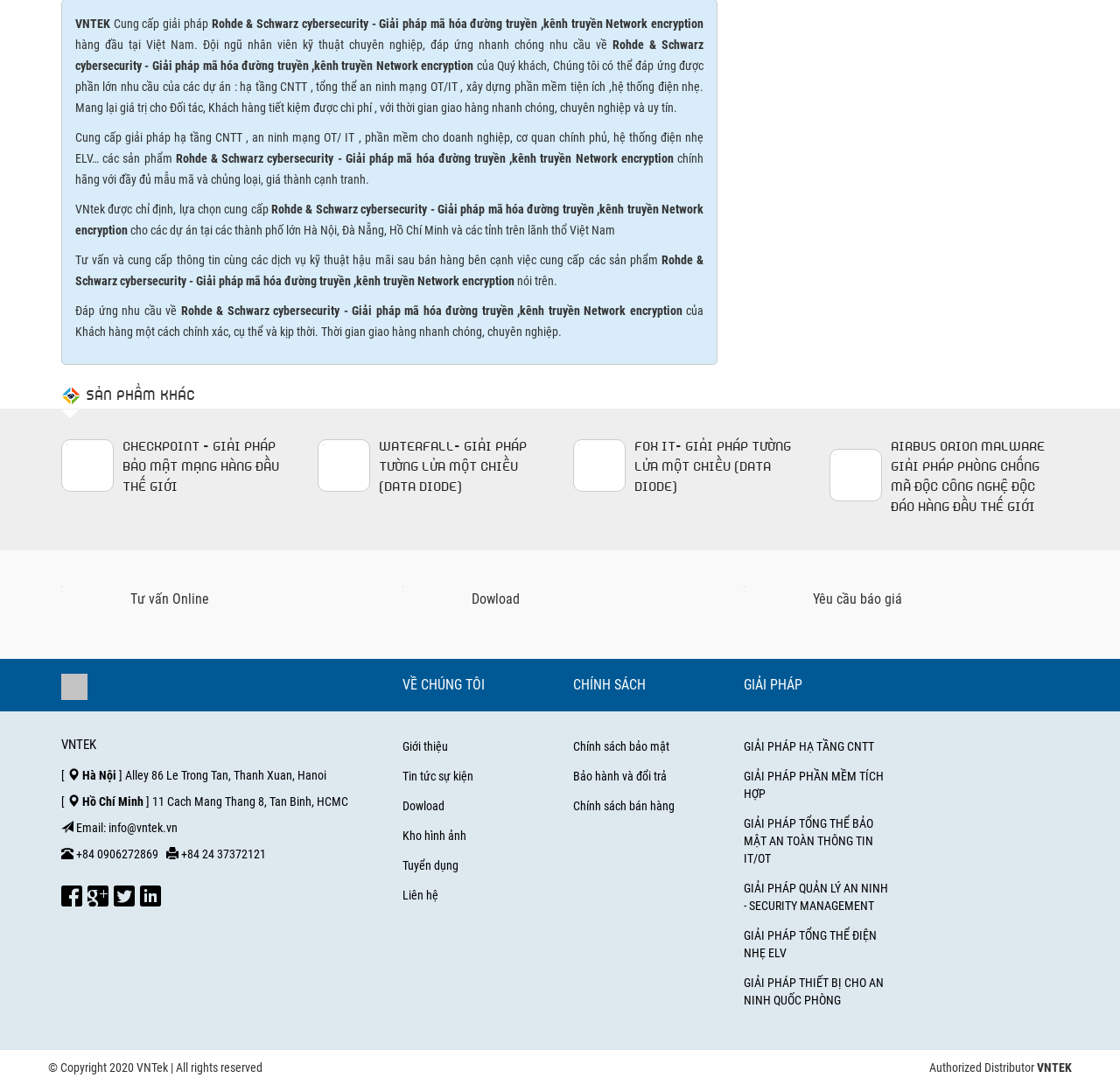Please specify the bounding box coordinates for the clickable region that will help you carry out the instruction: "Click on the 'CheckPoint - Giải pháp bảo mật mạng hàng đầu Thế giới' link".

[0.055, 0.405, 0.102, 0.453]